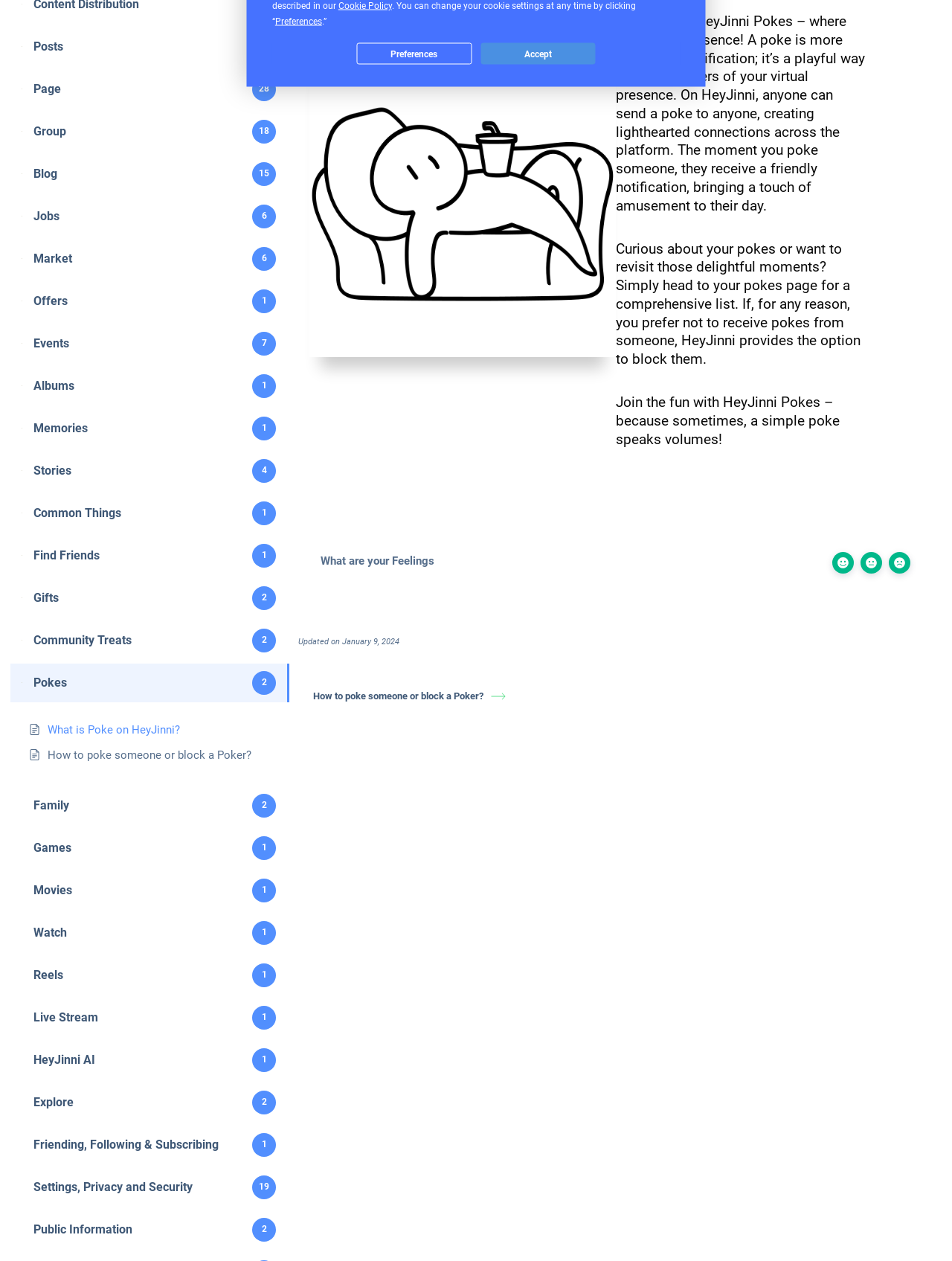Please predict the bounding box coordinates (top-left x, top-left y, bottom-right x, bottom-right y) for the UI element in the screenshot that fits the description: Cookie Policy

[0.355, 0.0, 0.412, 0.009]